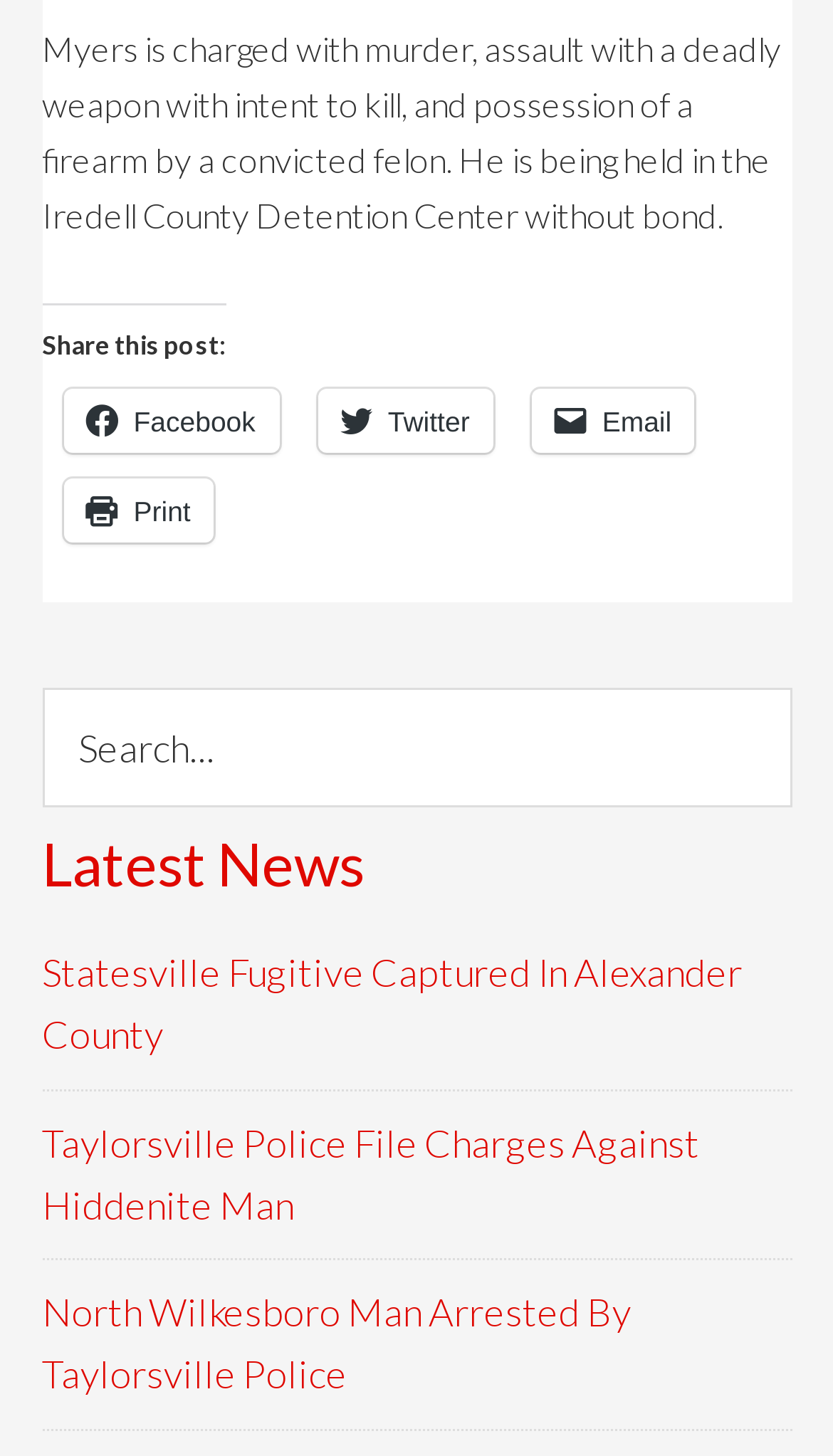Bounding box coordinates are to be given in the format (top-left x, top-left y, bottom-right x, bottom-right y). All values must be floating point numbers between 0 and 1. Provide the bounding box coordinate for the UI element described as: Email

[0.638, 0.266, 0.834, 0.31]